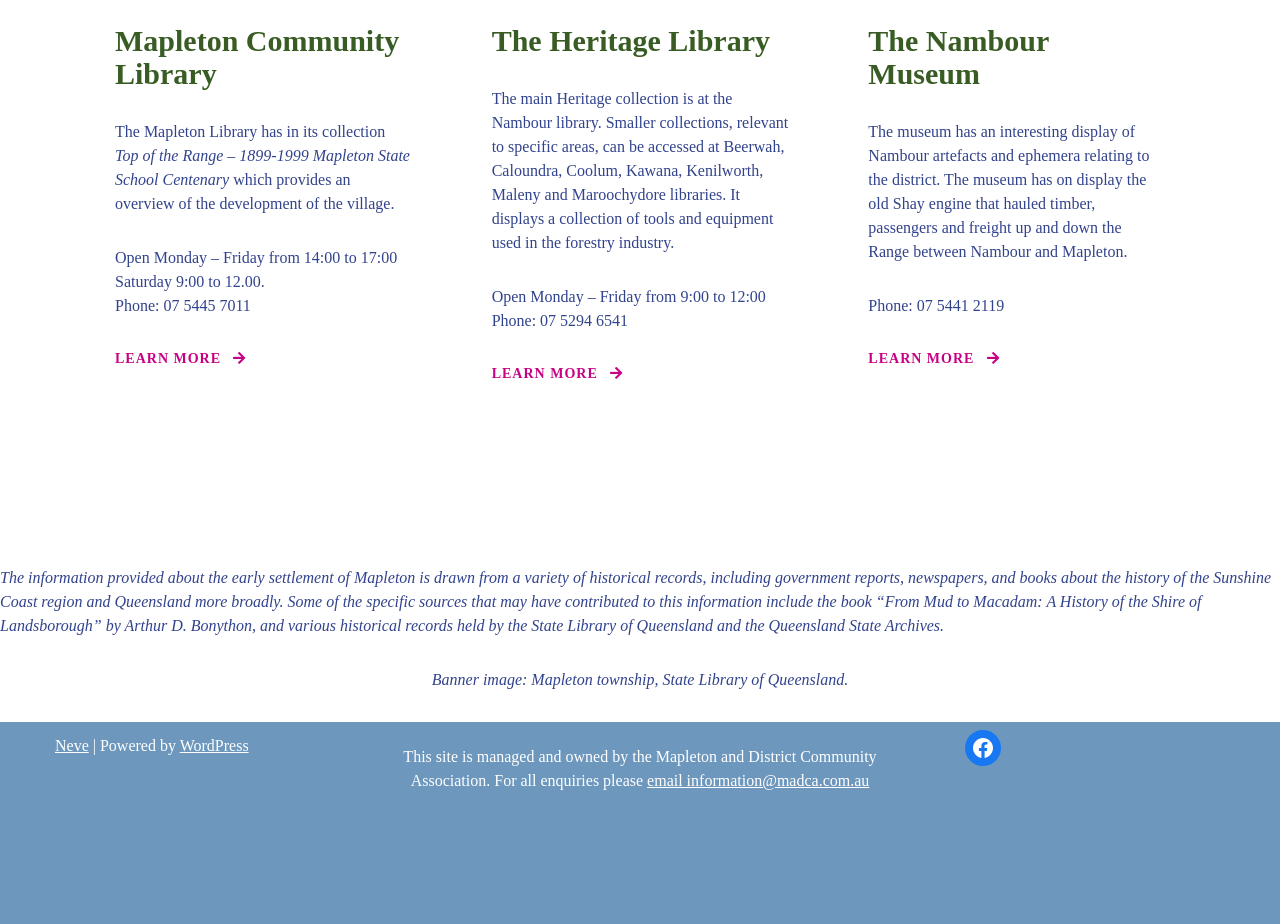Answer the following inquiry with a single word or phrase:
What is the name of the library with a collection of tools and equipment used in the forestry industry?

The Heritage Library